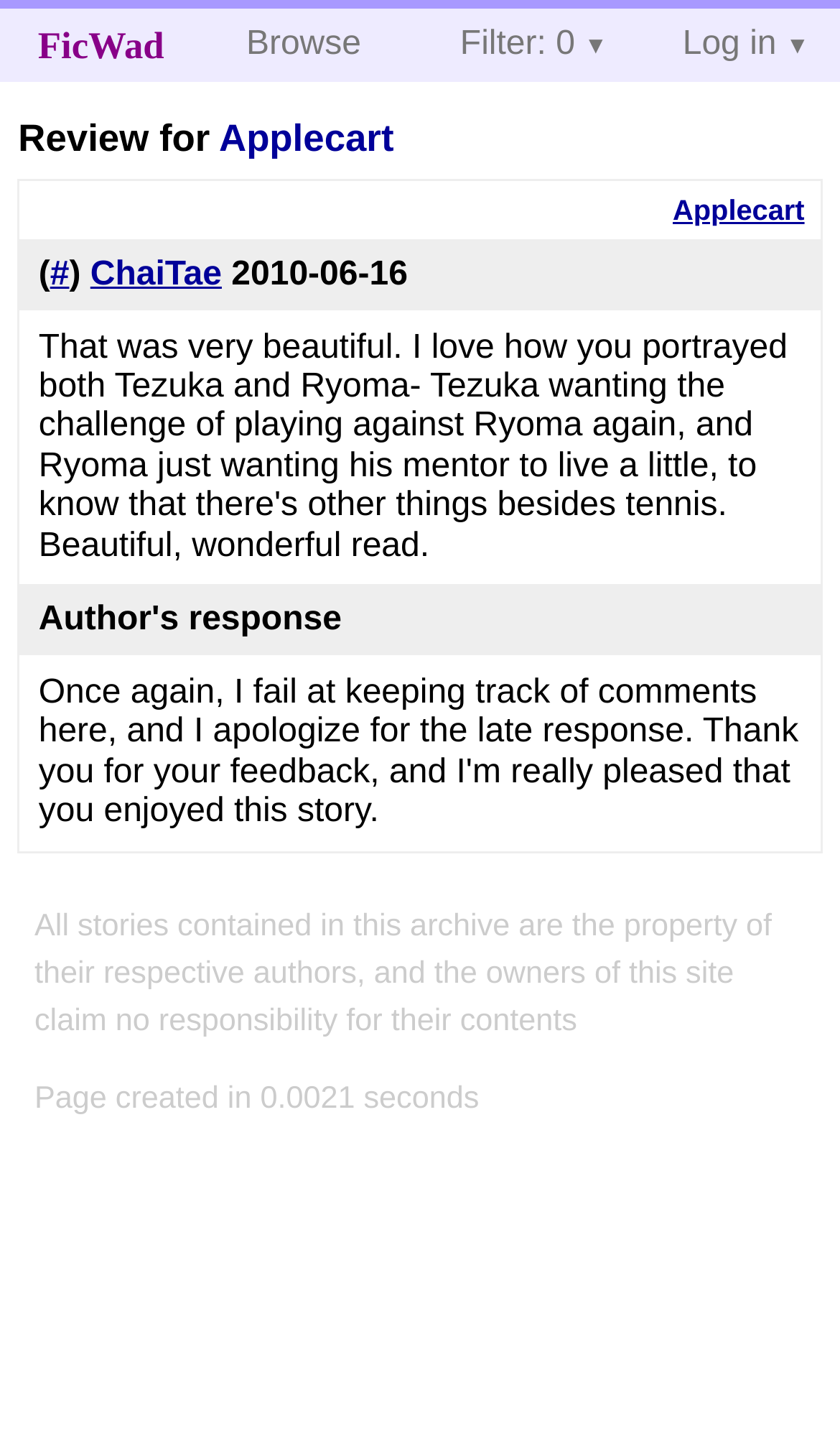Answer briefly with one word or phrase:
Who wrote the story ChaiTae?

ChaiTae